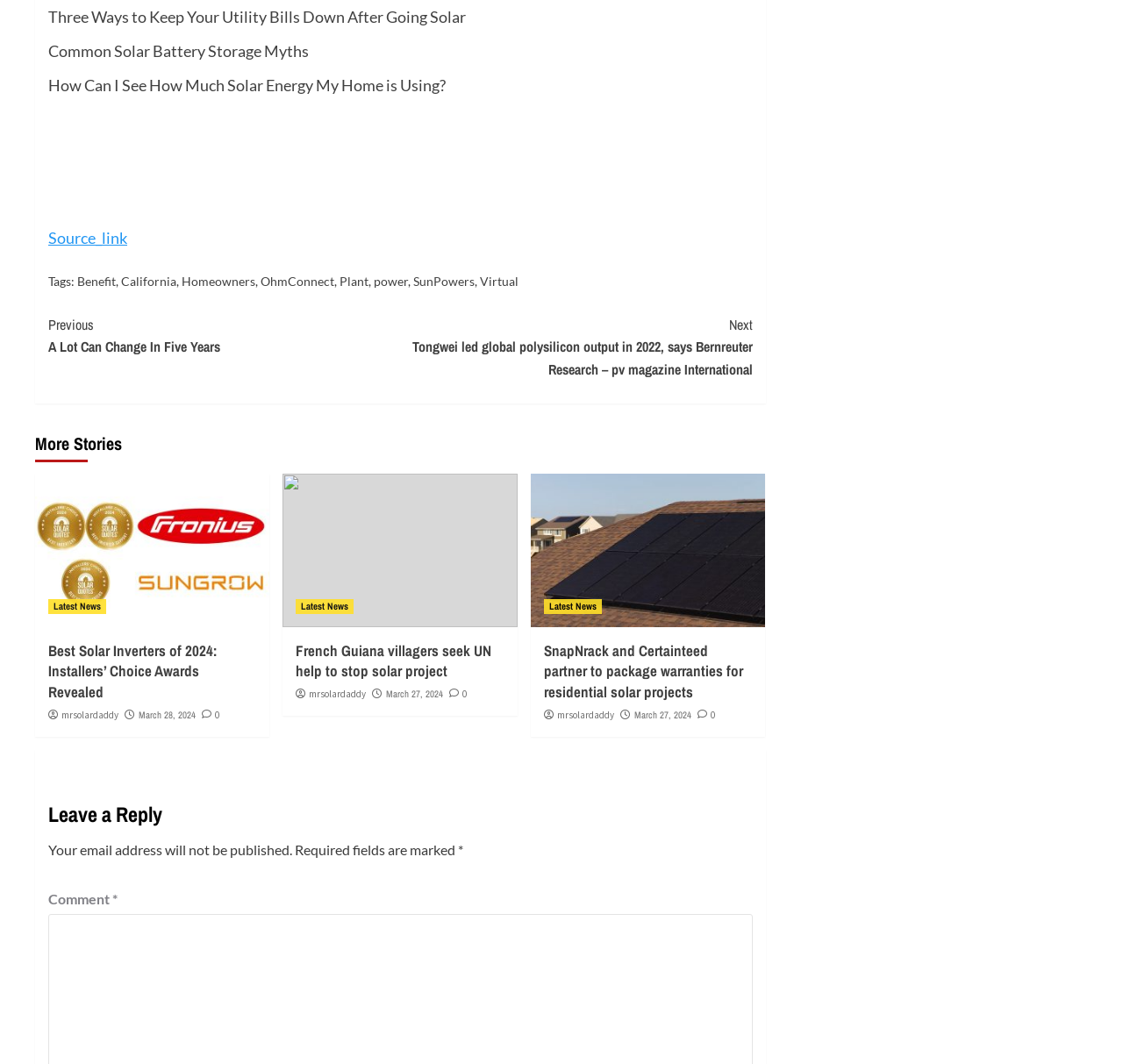Answer the question below with a single word or a brief phrase: 
What is the topic of the webpage?

Solar energy